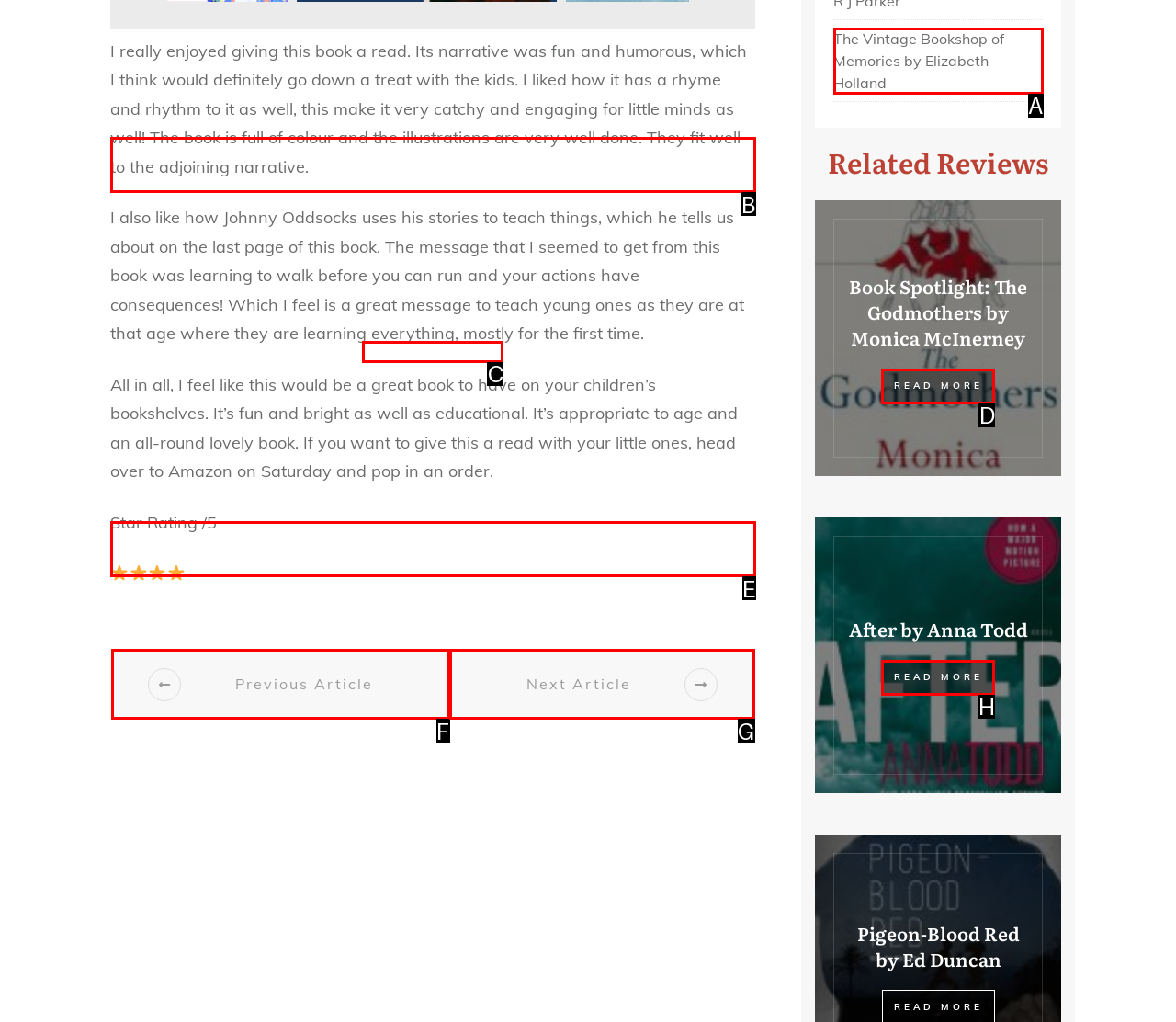Choose the HTML element that aligns with the description: Student Pocket Guide. Indicate your choice by stating the letter.

None